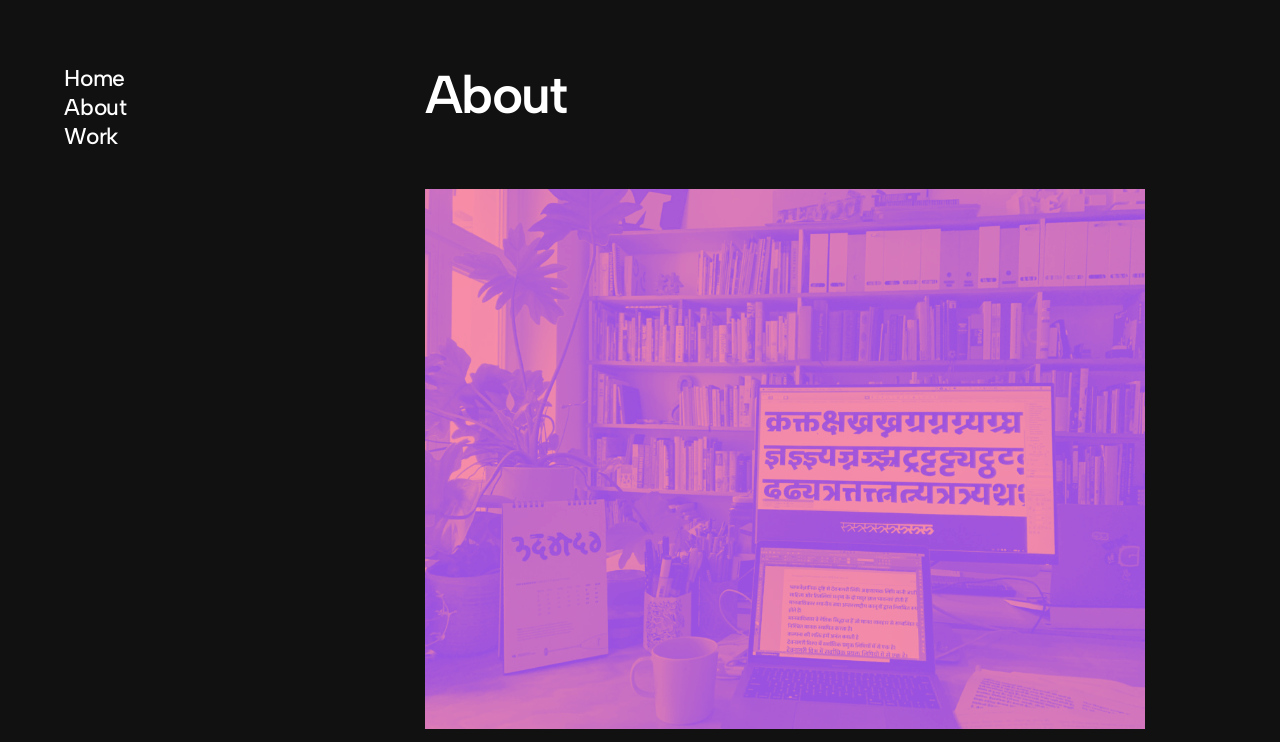Answer the following inquiry with a single word or phrase:
Is the image a background image?

No